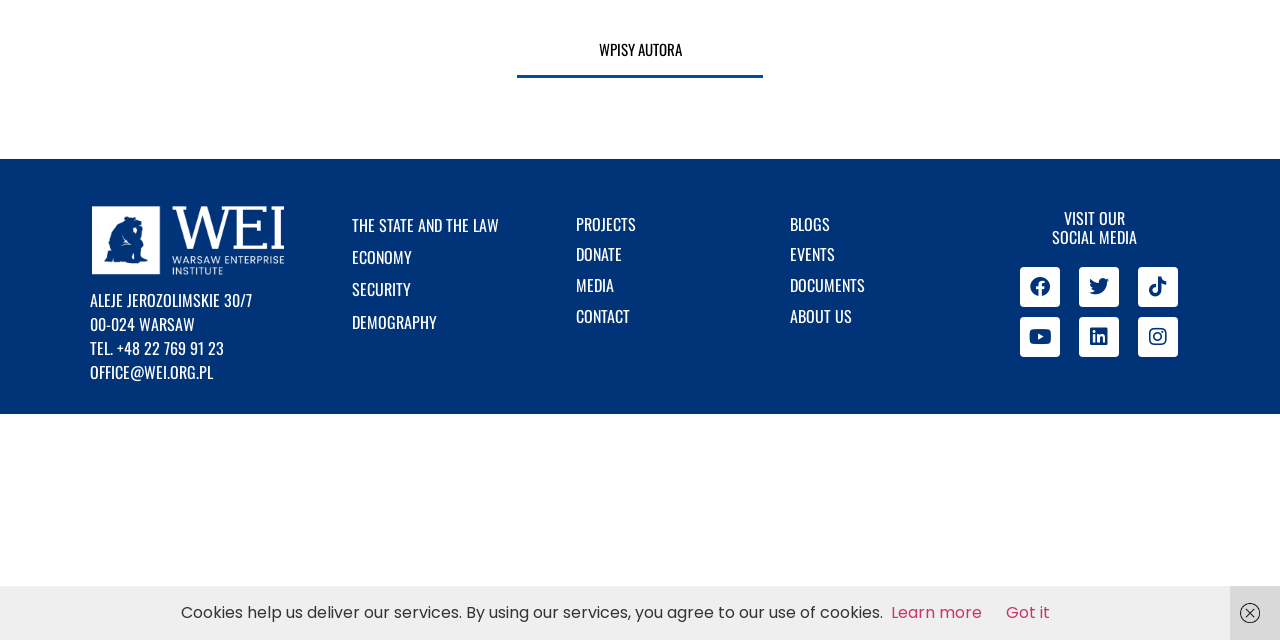From the element description: "Facebook", extract the bounding box coordinates of the UI element. The coordinates should be expressed as four float numbers between 0 and 1, in the order [left, top, right, bottom].

[0.797, 0.417, 0.828, 0.48]